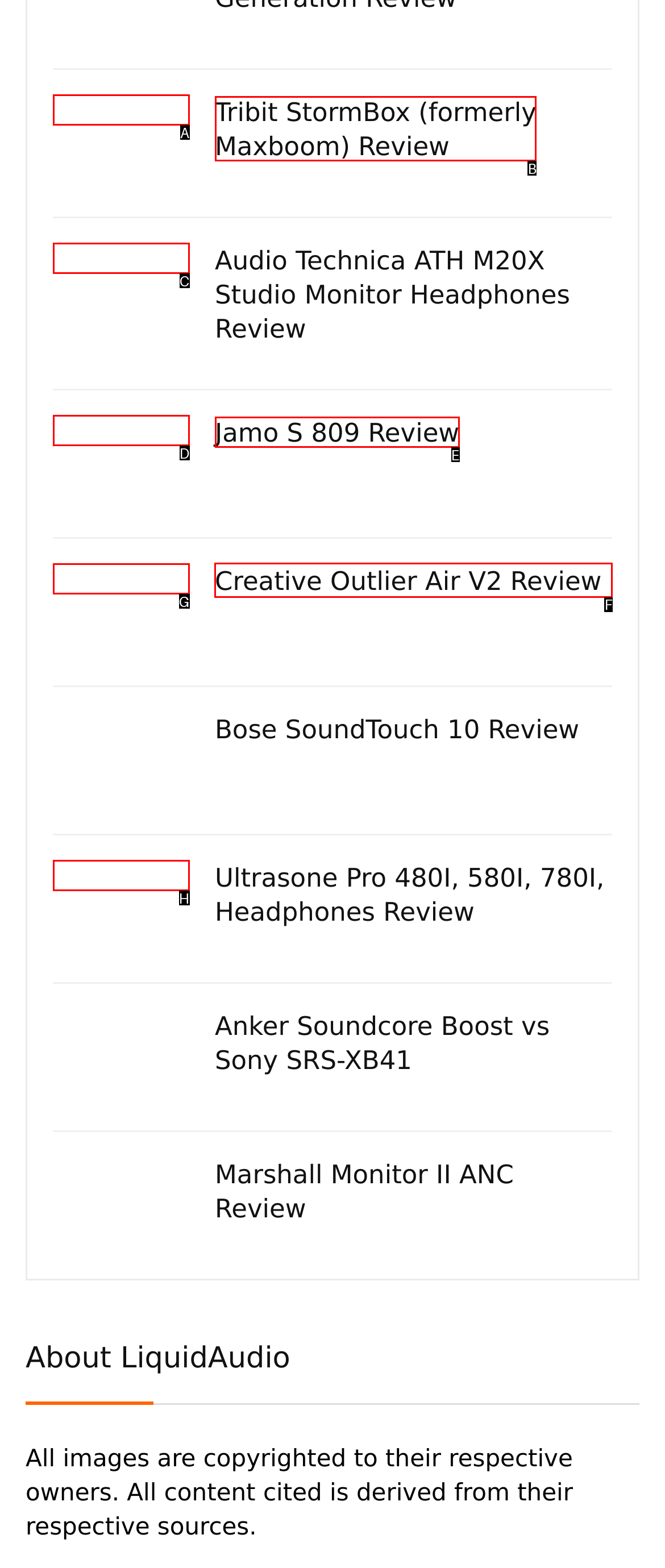Pick the option that should be clicked to perform the following task: Learn about Creative Outlier Air V2
Answer with the letter of the selected option from the available choices.

F